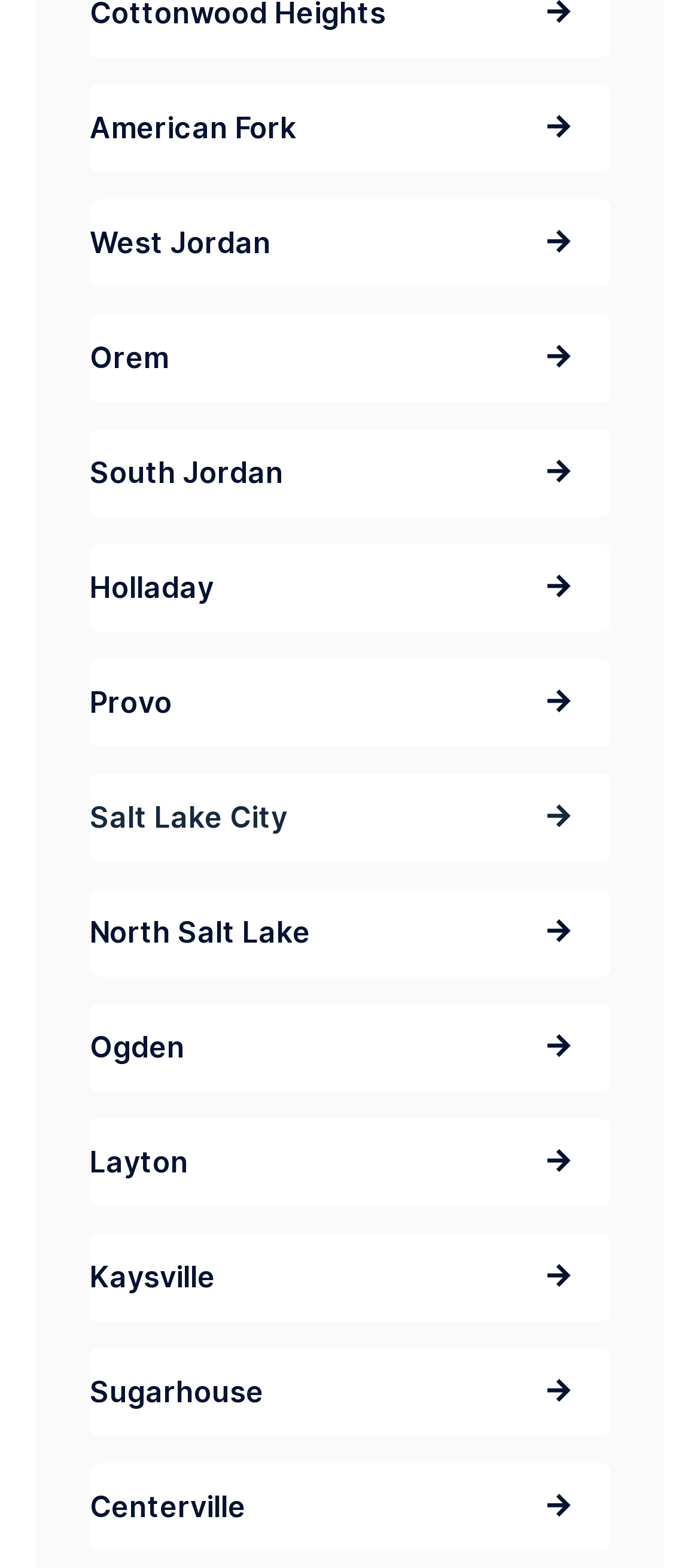Locate the bounding box of the UI element defined by this description: "Menu". The coordinates should be given as four float numbers between 0 and 1, formatted as [left, top, right, bottom].

None